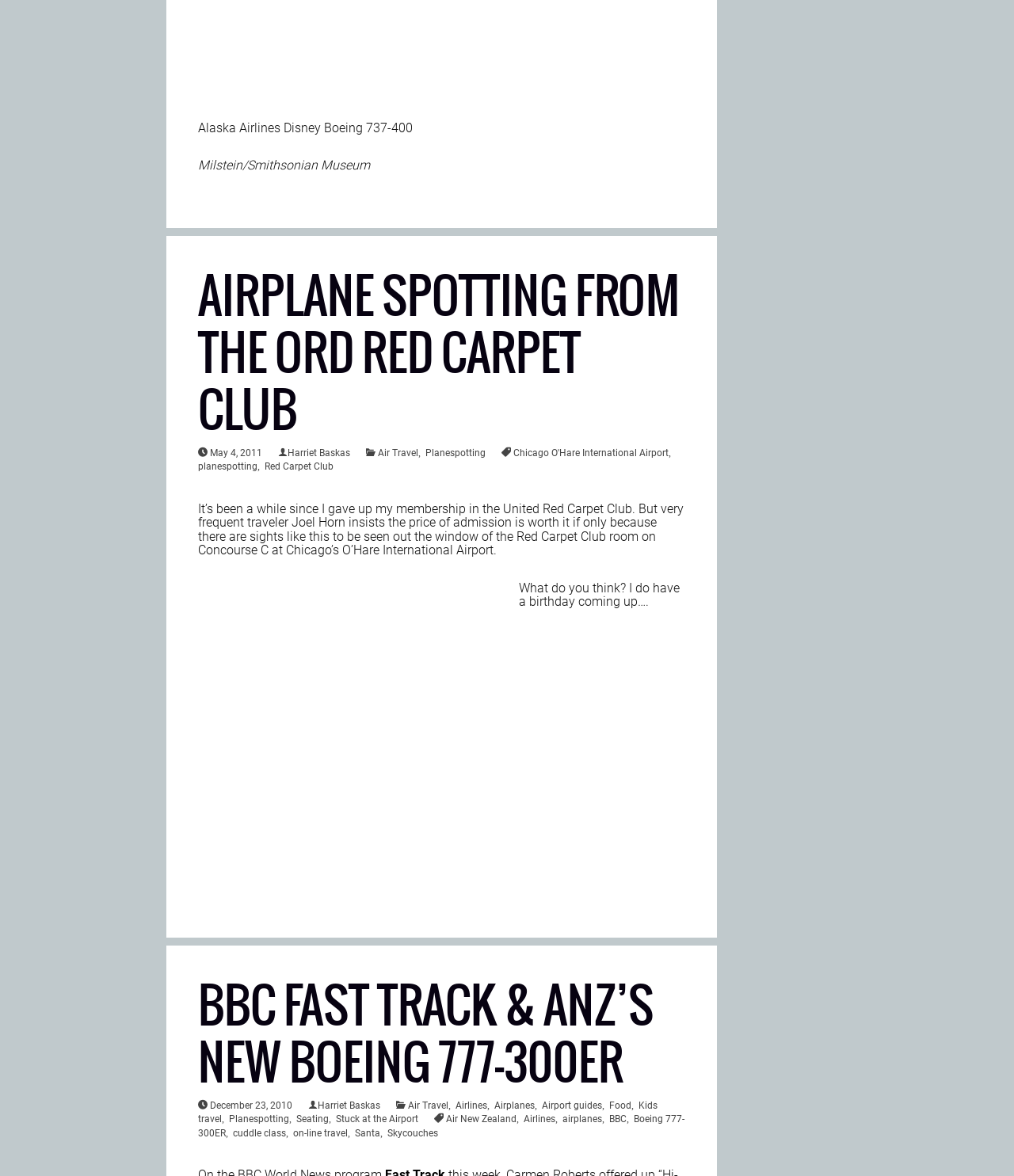Please specify the bounding box coordinates of the clickable region to carry out the following instruction: "Read the article about BBC Fast Track and ANZ's new Boeing 777-300ER". The coordinates should be four float numbers between 0 and 1, in the format [left, top, right, bottom].

[0.195, 0.824, 0.645, 0.934]